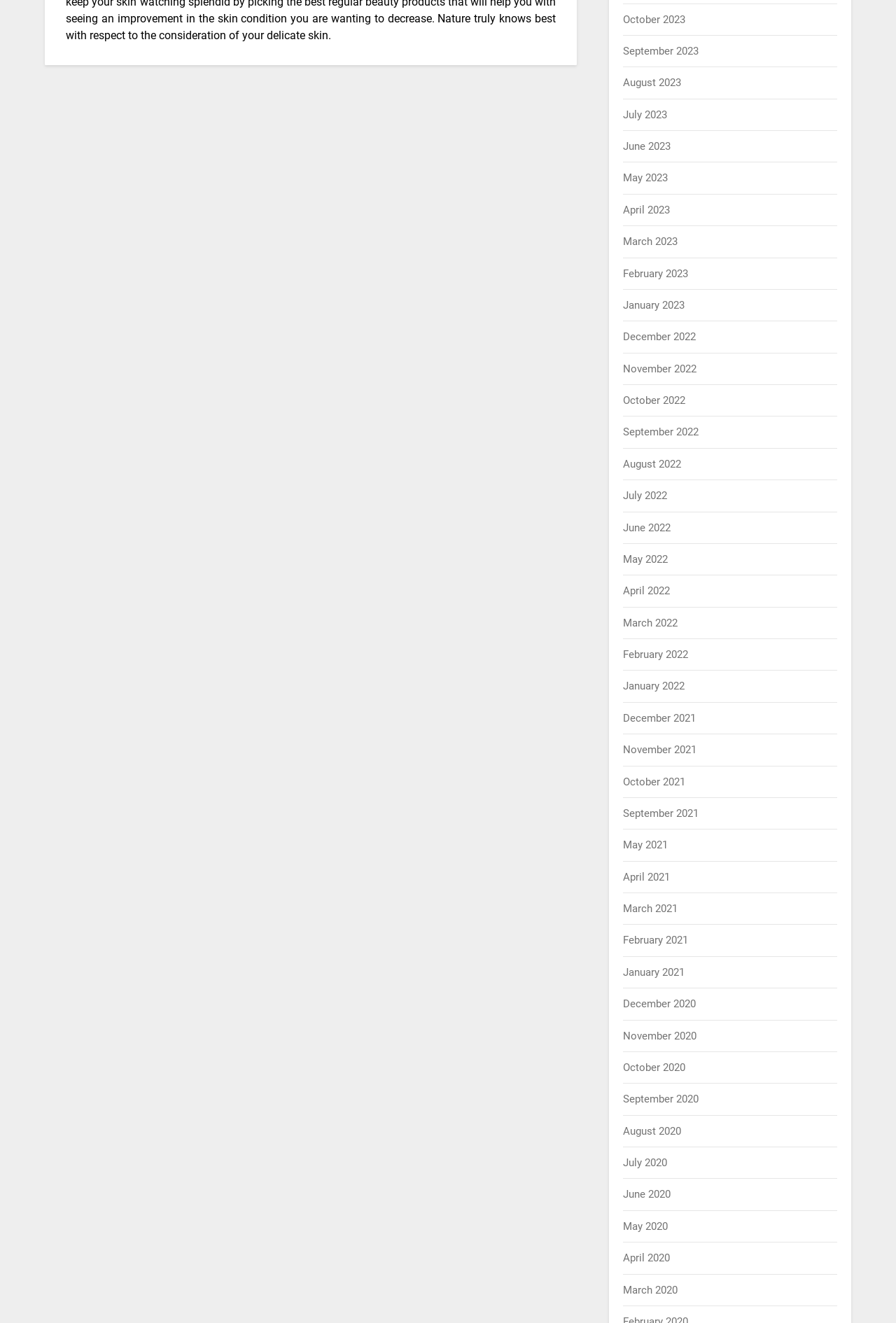Respond to the question below with a concise word or phrase:
What is the most recent month listed?

October 2023